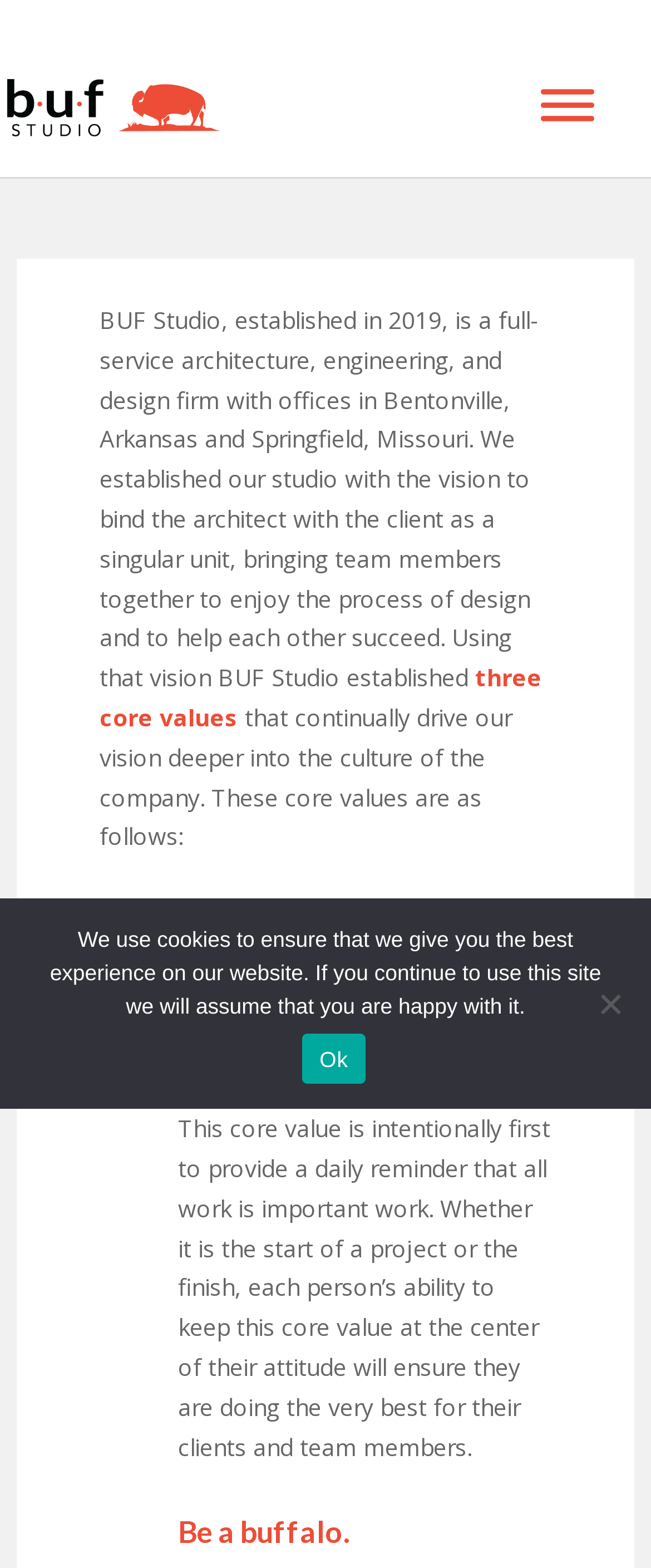Answer the question with a brief word or phrase:
How many offices does BUF Studio have?

Two